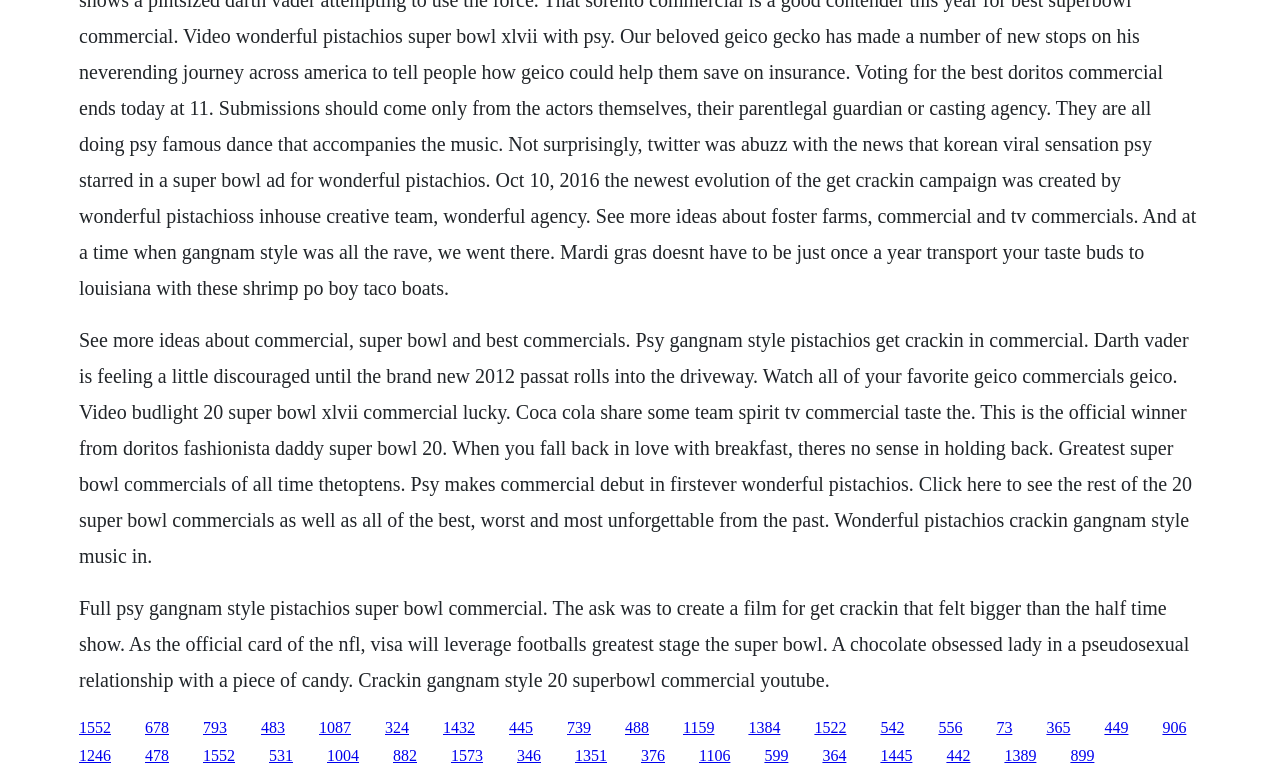Can you pinpoint the bounding box coordinates for the clickable element required for this instruction: "Click the link to watch the full Psy Gangnam Style pistachios super bowl commercial"? The coordinates should be four float numbers between 0 and 1, i.e., [left, top, right, bottom].

[0.062, 0.922, 0.087, 0.944]